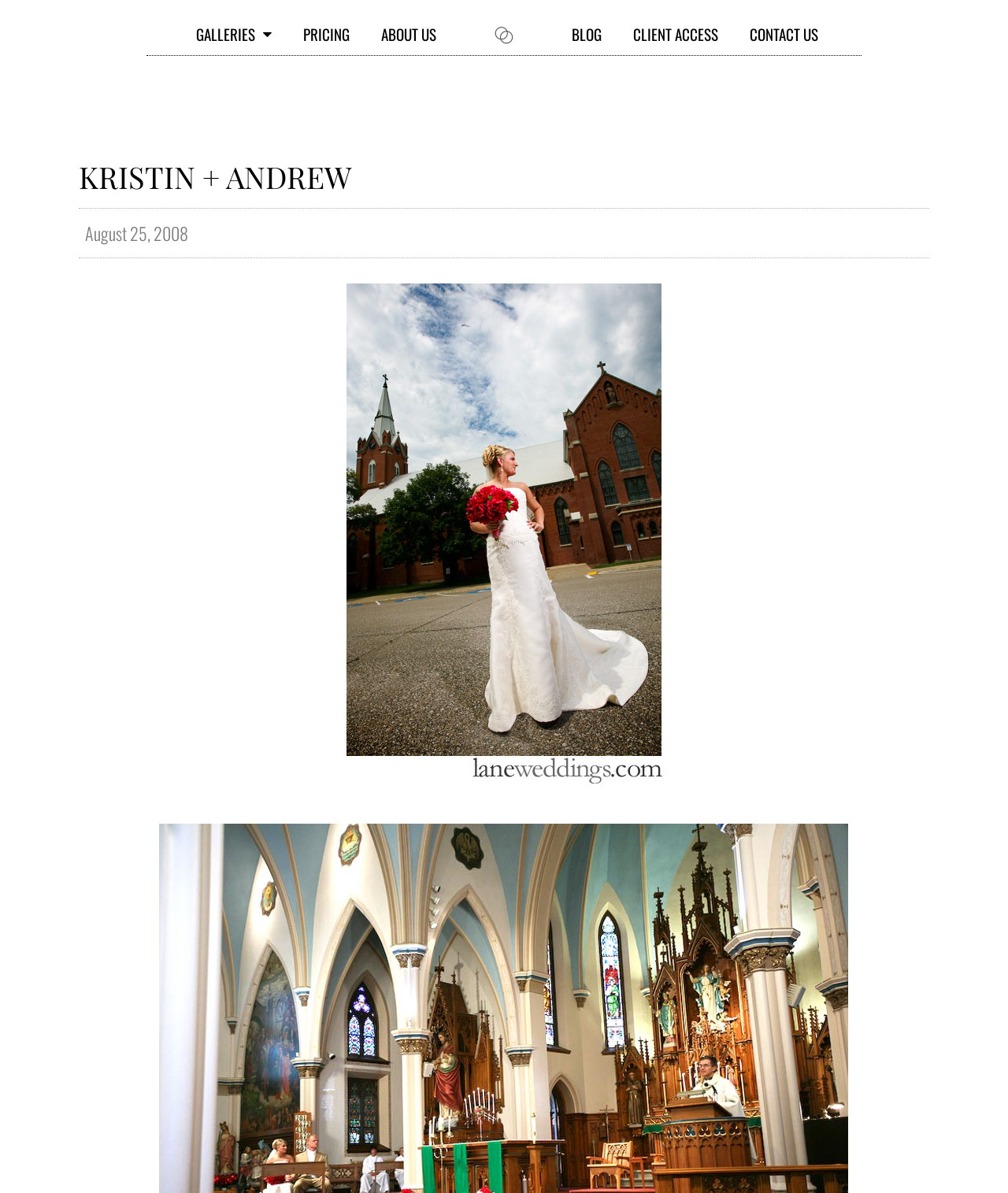Find the bounding box coordinates of the element you need to click on to perform this action: 'Visit the blog'. The coordinates should be represented by four float values between 0 and 1, in the format [left, top, right, bottom].

[0.552, 0.013, 0.612, 0.044]